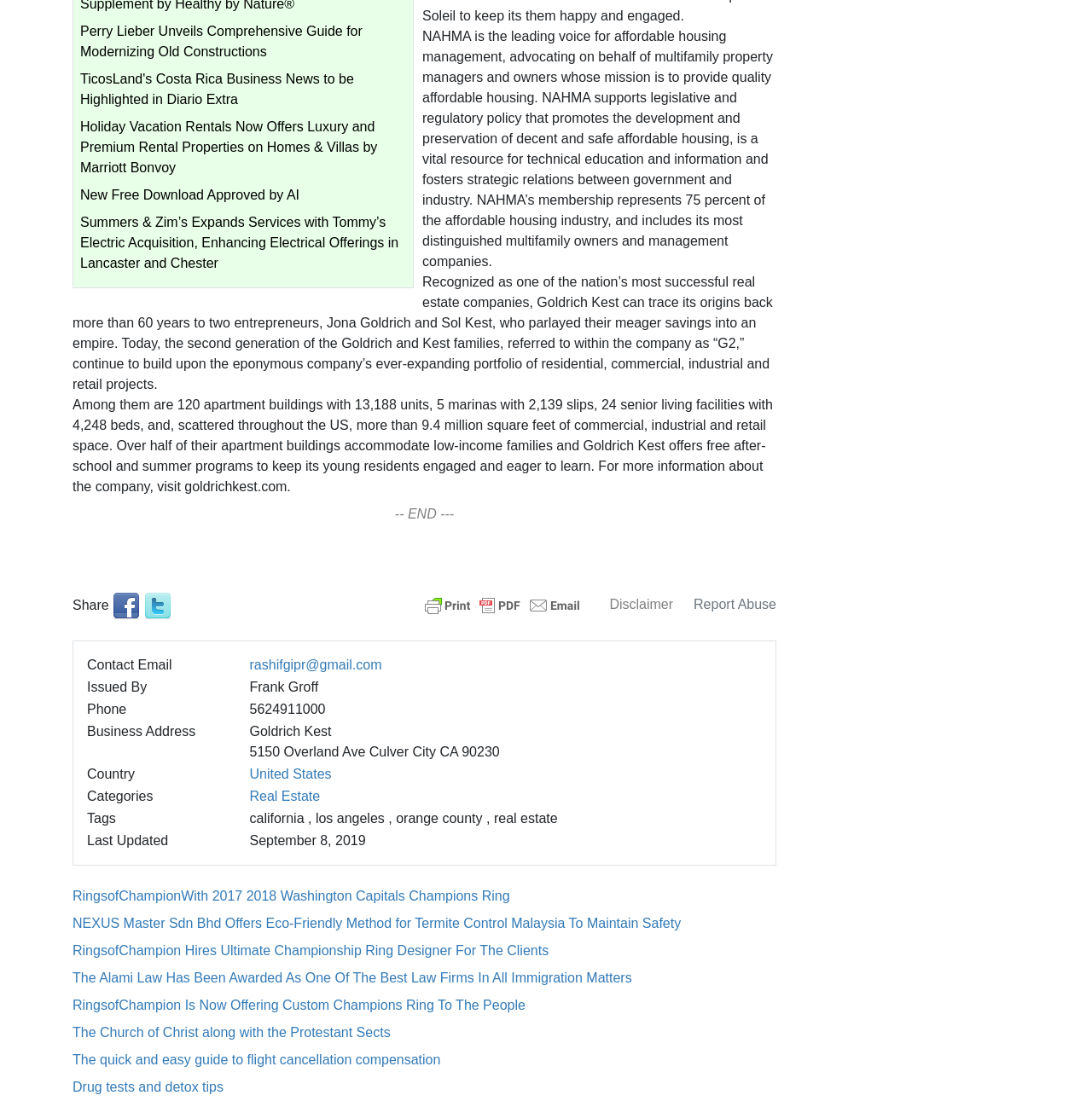Please give a one-word or short phrase response to the following question: 
What is the business address of Goldrich Kest?

5150 Overland Ave Culver City CA 90230